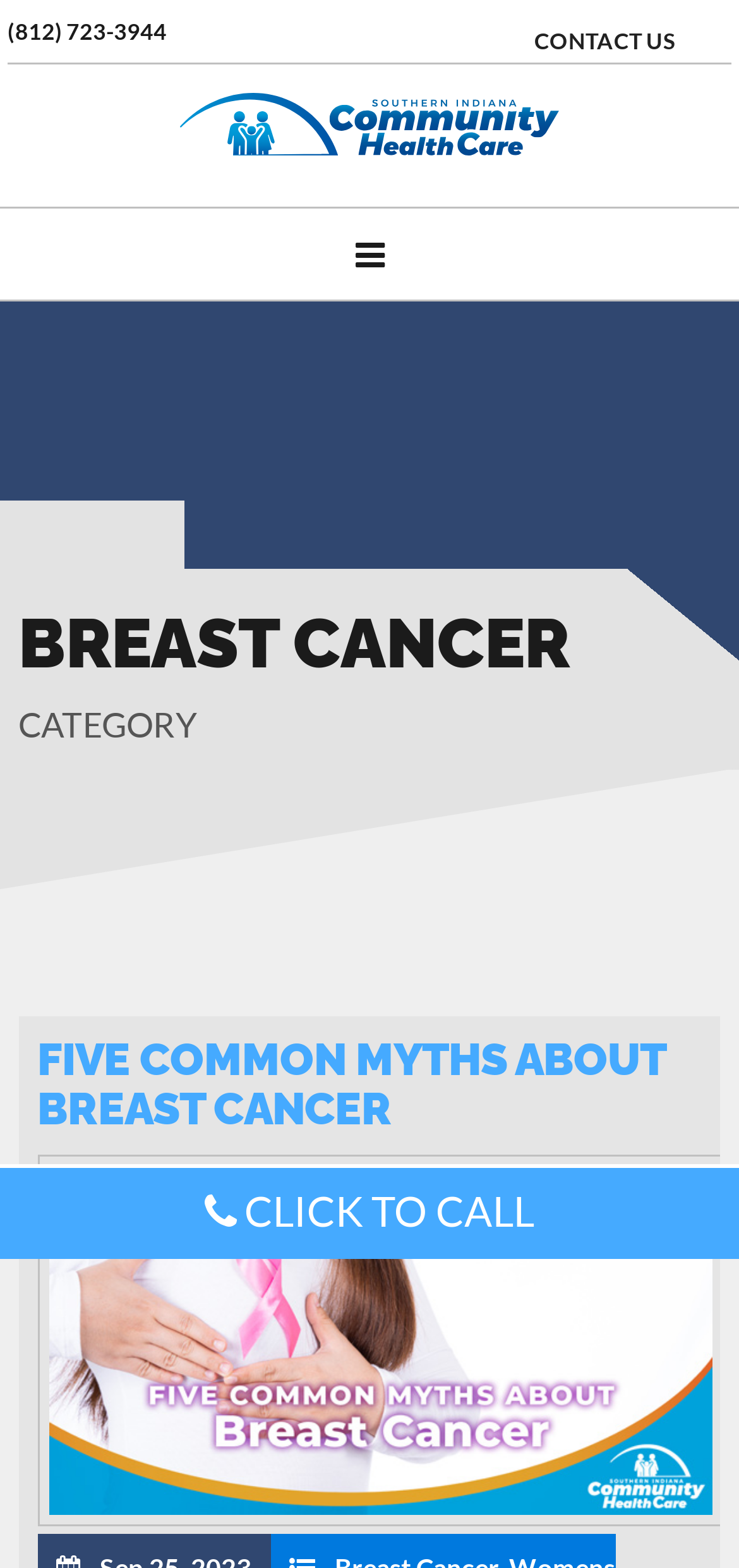How many links are there in the webpage?
Answer briefly with a single word or phrase based on the image.

5